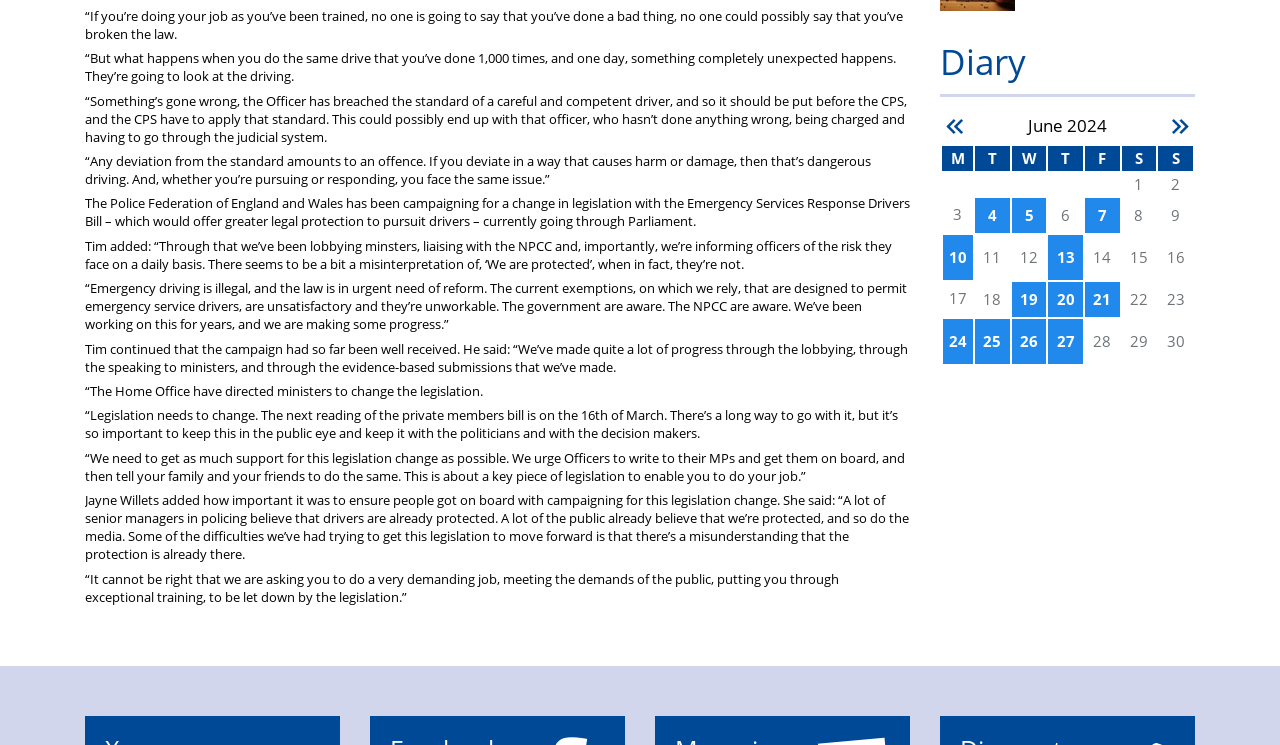Please identify the bounding box coordinates of the area that needs to be clicked to fulfill the following instruction: "Click on 'Next'."

[0.91, 0.153, 0.934, 0.187]